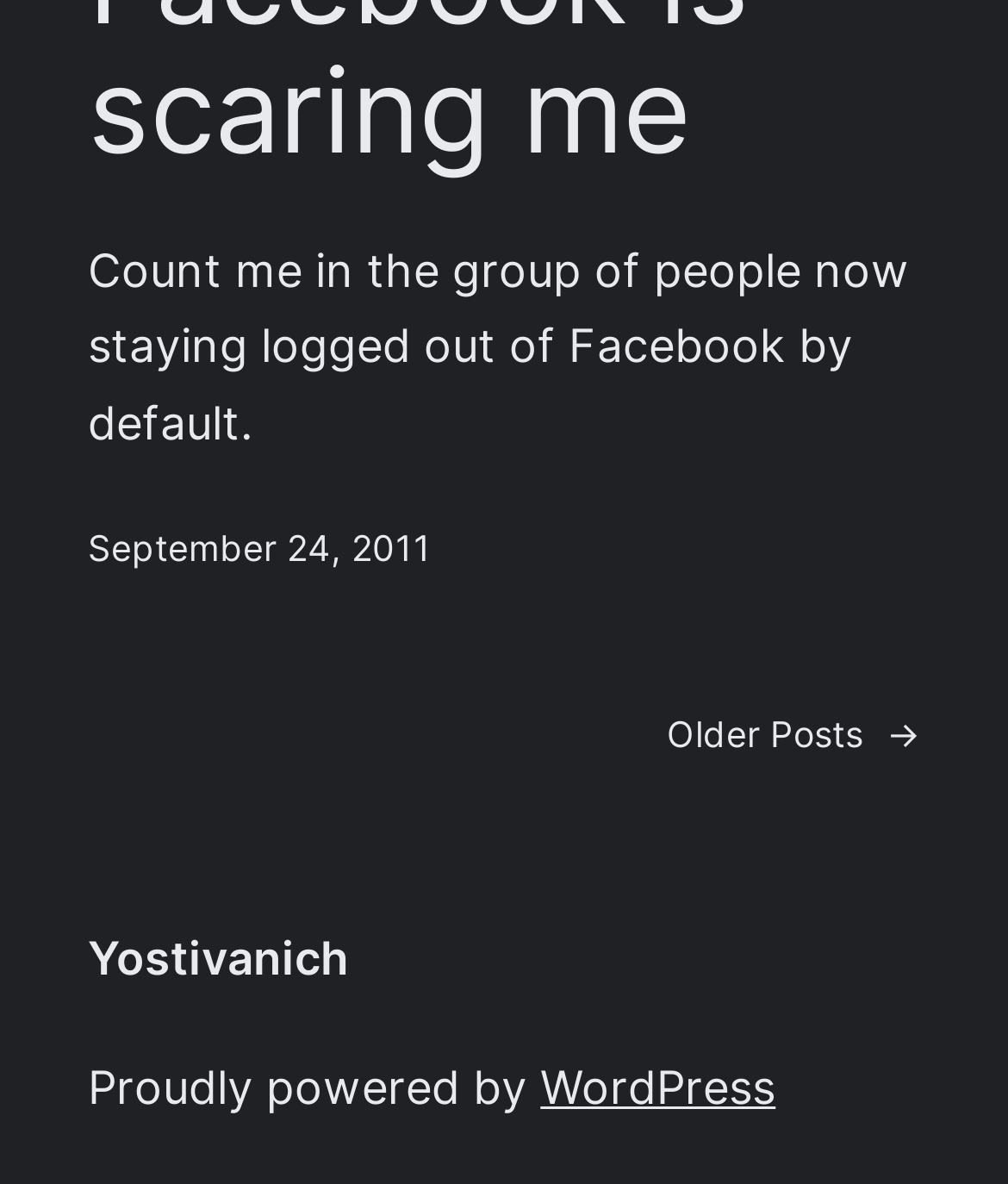Please answer the following question using a single word or phrase: 
What is the name of the website's platform?

WordPress